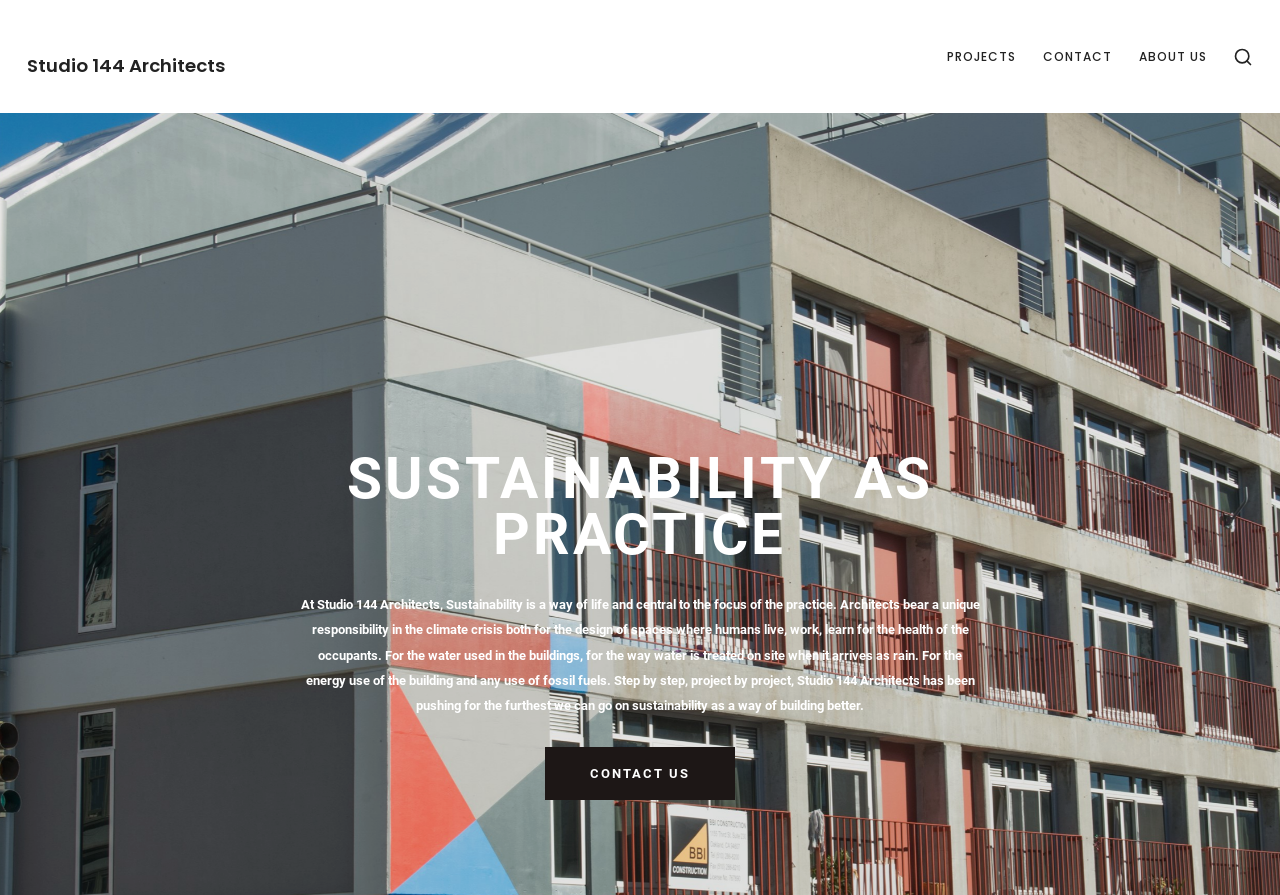Create a detailed narrative describing the layout and content of the webpage.

The webpage is about Studio 144 Architects, with a focus on sustainability as a core practice. At the top left, there is a link to the studio's homepage. To the right of this link, there are four navigation links: "PROJECTS", "CONTACT", "ABOUT US", and a social media link, which is accompanied by a small image. 

Below these navigation links, there is a prominent heading that reads "SUSTAINABILITY AS PRACTICE". Underneath this heading, there is a paragraph of text that explains the studio's approach to sustainability, highlighting their responsibility in the climate crisis and their efforts to design buildings that are environmentally friendly.

In the bottom center of the page, there is a "CONTACT US" button, encouraging visitors to reach out to the studio. Overall, the webpage has a clear and concise layout, with a strong emphasis on the studio's commitment to sustainability.